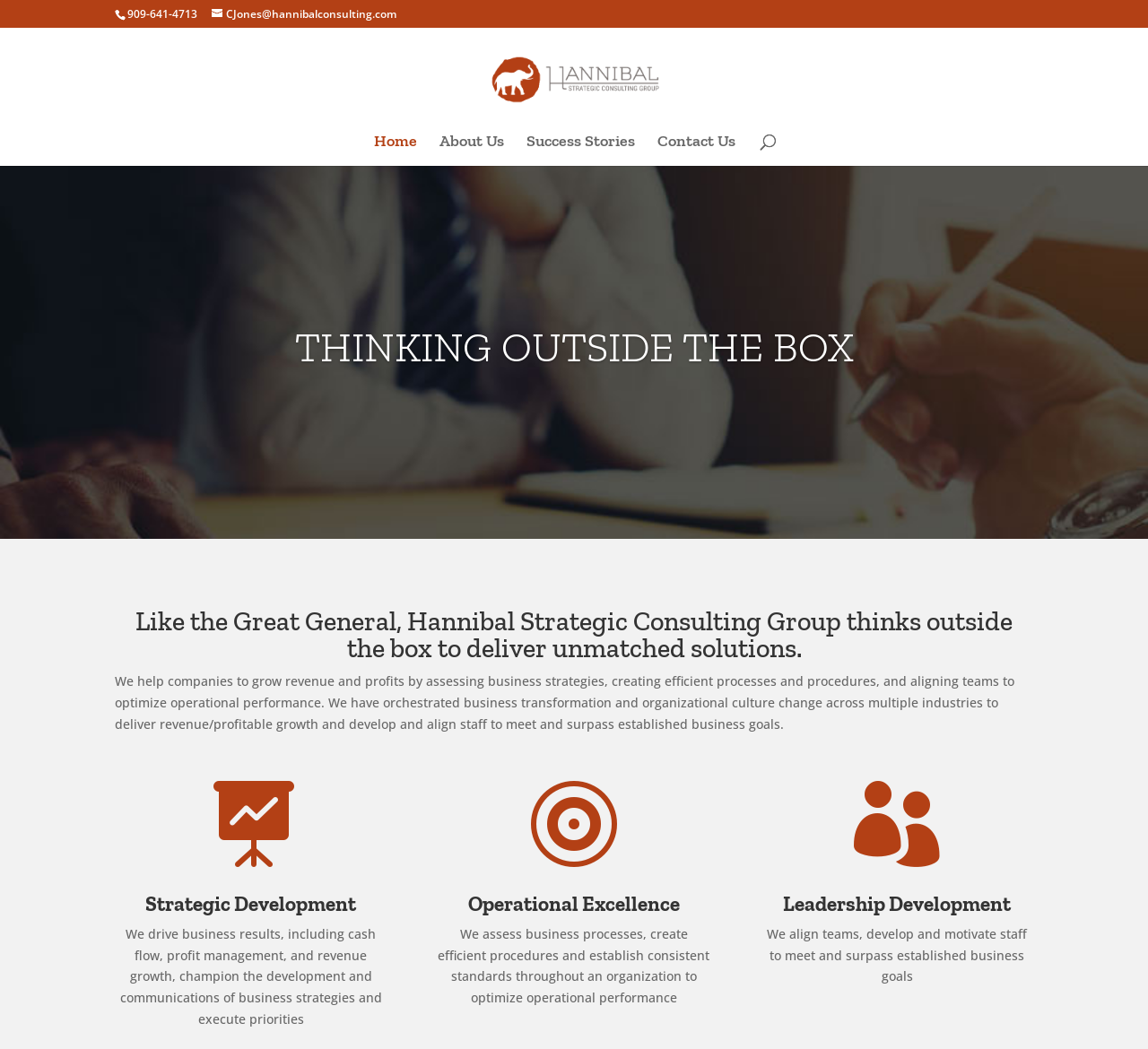Identify the bounding box for the UI element specified in this description: "alt="Hannibal Strategic Consulting Group"". The coordinates must be four float numbers between 0 and 1, formatted as [left, top, right, bottom].

[0.36, 0.068, 0.642, 0.082]